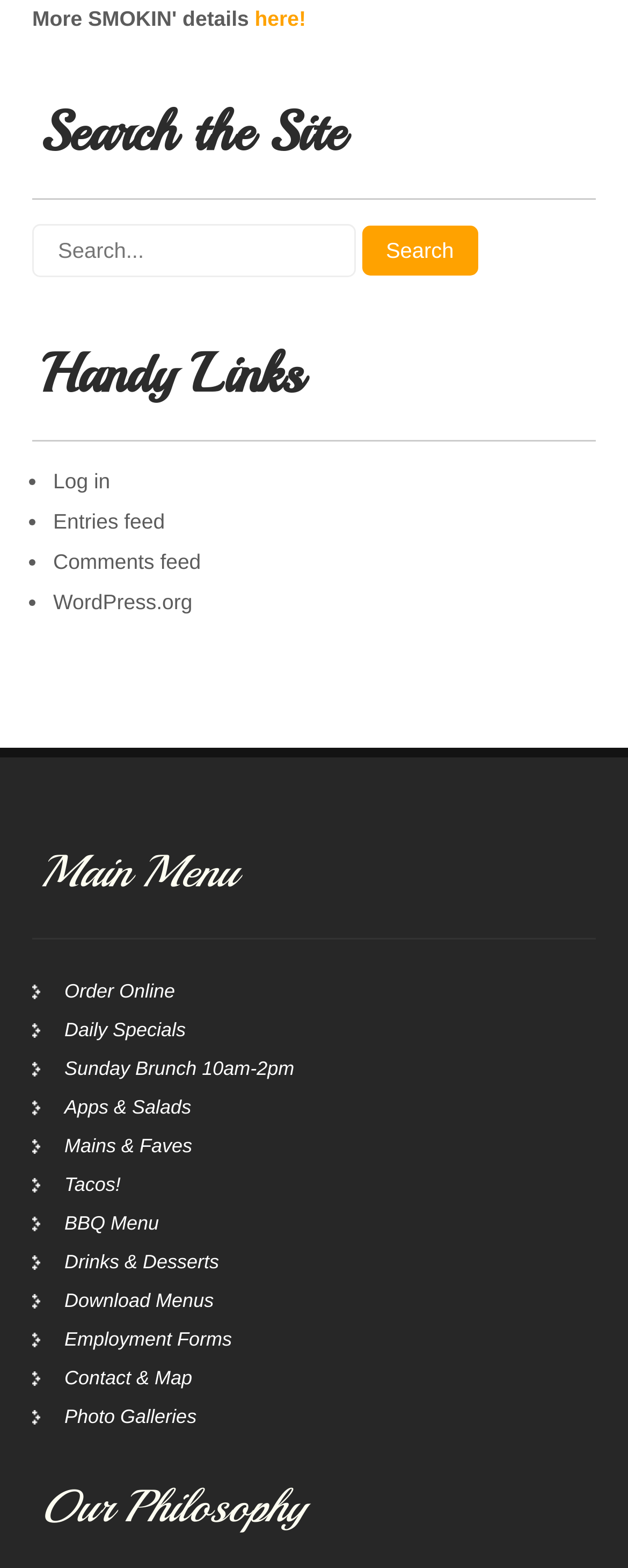What is the last link in the main menu?
Using the image, elaborate on the answer with as much detail as possible.

The last link in the main menu is 'Photo Galleries', which is located at the bottom of the main menu section.